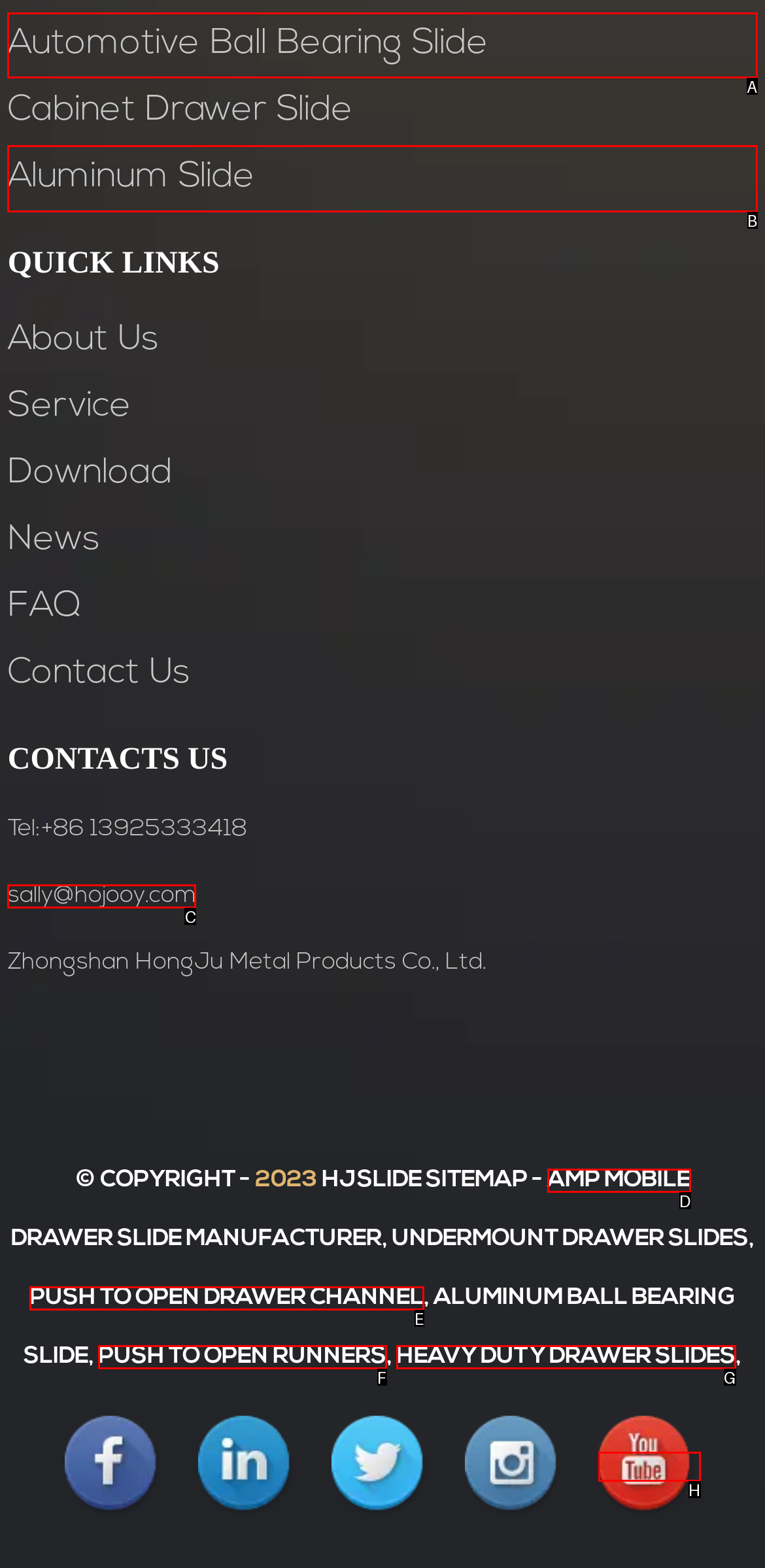Select the correct option from the given choices to perform this task: Click on the 'Automotive Ball Bearing Slide' link. Provide the letter of that option.

A